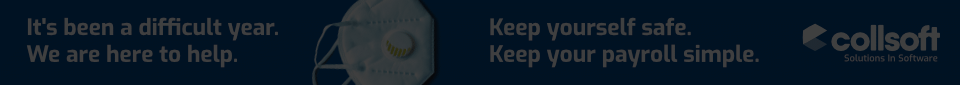Explain the details of the image you are viewing.

The image features a supportive message from Collsoft, highlighting the challenges faced over the past year. It conveys a sense of solidarity, stating "It's been a difficult year. We are here to help." The design emphasizes health and safety through a subtle background image of a protective mask, suggesting vigilance during these trying times. The message continues with reassuring advice: "Keep yourself safe. Keep your payroll simple," promoting both personal well-being and the straightforward management of payroll solutions. The overall tone is calming and professional, reflecting the company's commitment to customer support and welfare in uncertain times.